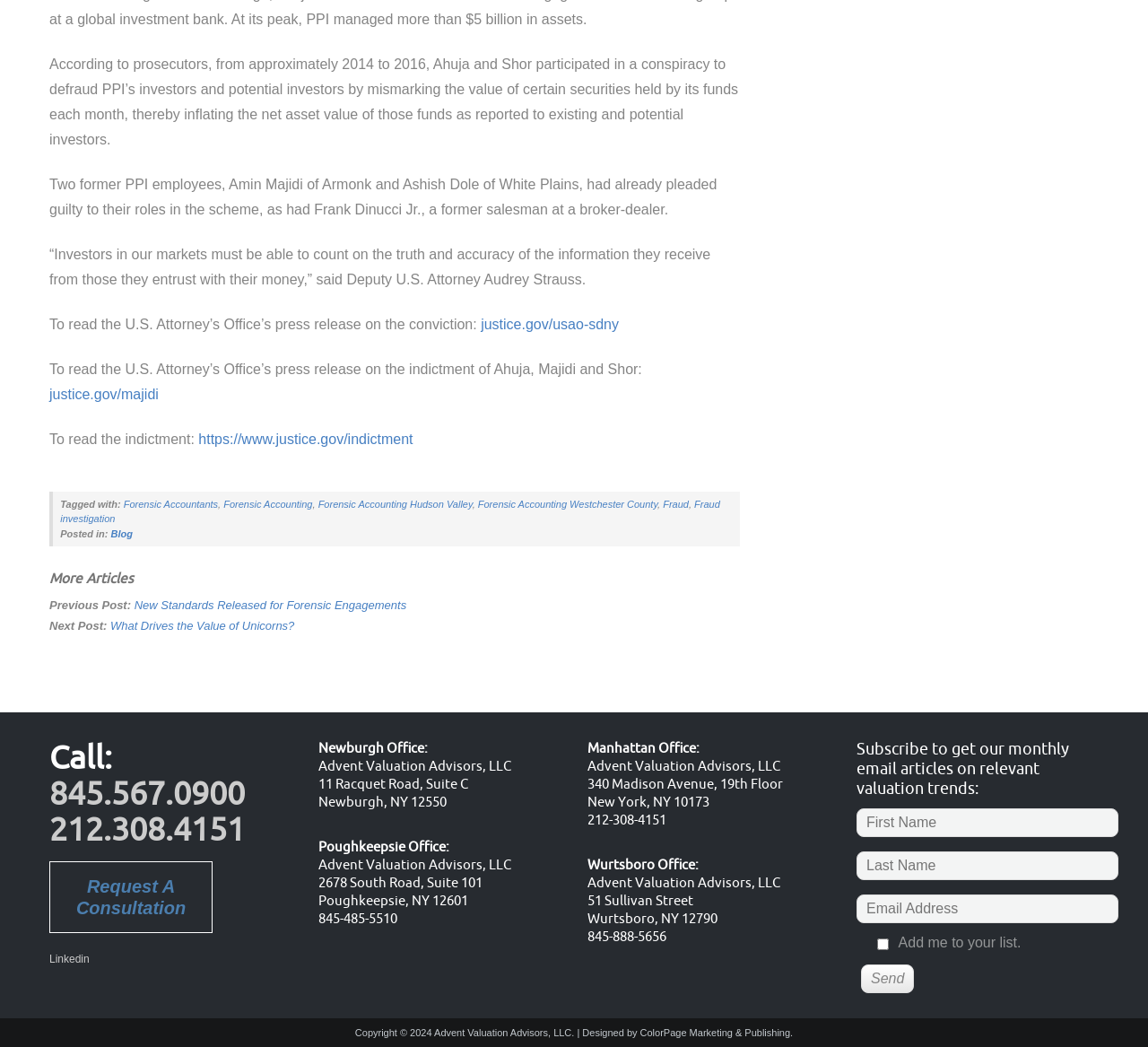From the details in the image, provide a thorough response to the question: What is the crime that Ahuja and Shor participated in?

According to the text, Ahuja and Shor participated in a conspiracy to defraud PPI's investors and potential investors by mismarking the value of certain securities held by its funds each month, thereby inflating the net asset value of those funds as reported to existing and potential investors.